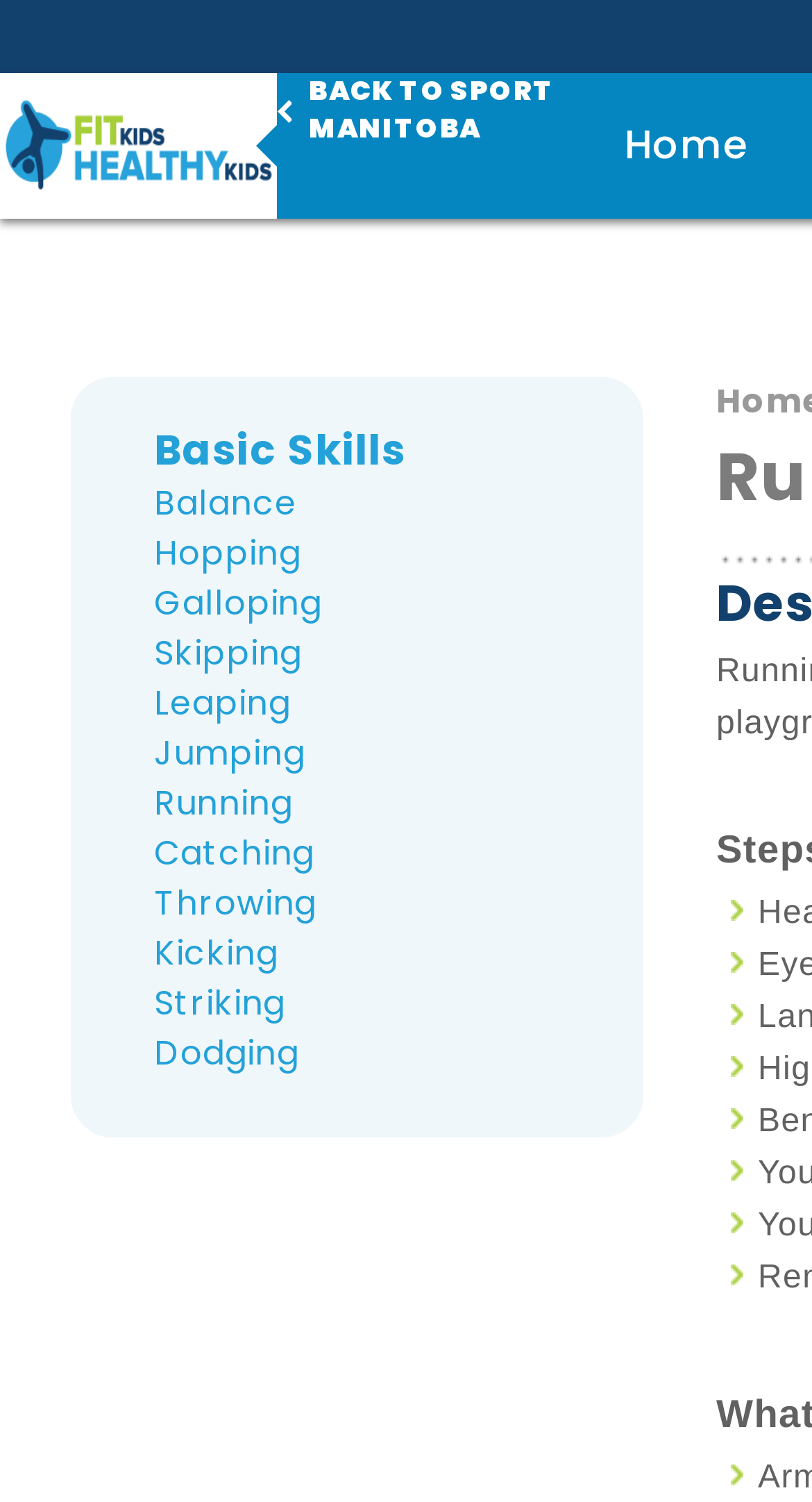Is there a 'Home' link on the page?
Refer to the image and provide a thorough answer to the question.

I saw a link with the text 'Home' and an accompanying image, which suggests that it is a navigation link to the homepage.